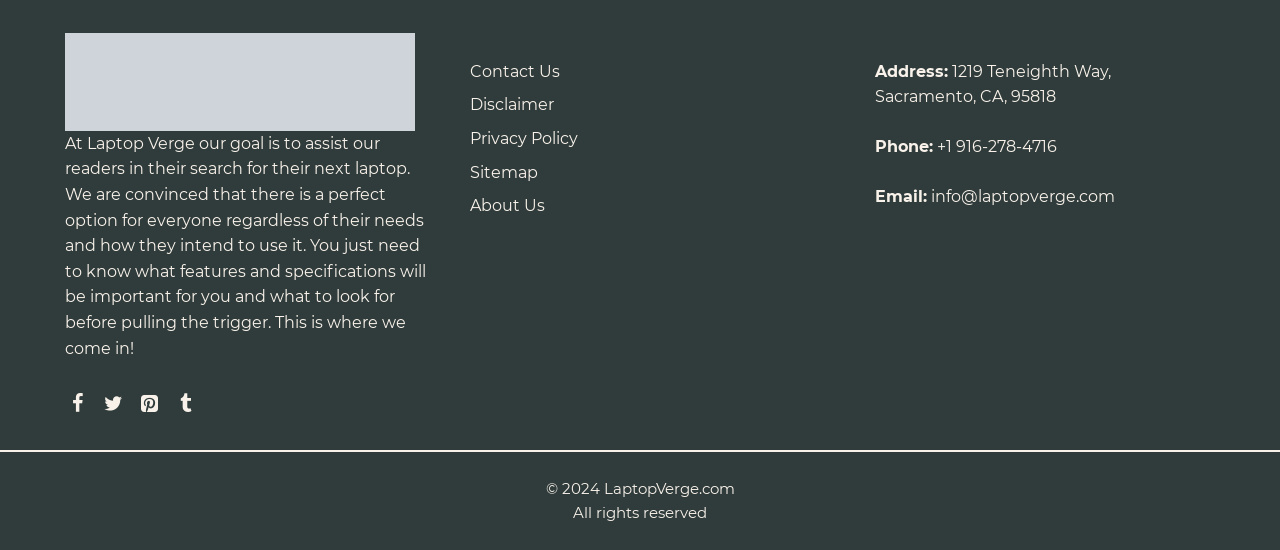Please answer the following question using a single word or phrase: 
How many social media links are available?

4